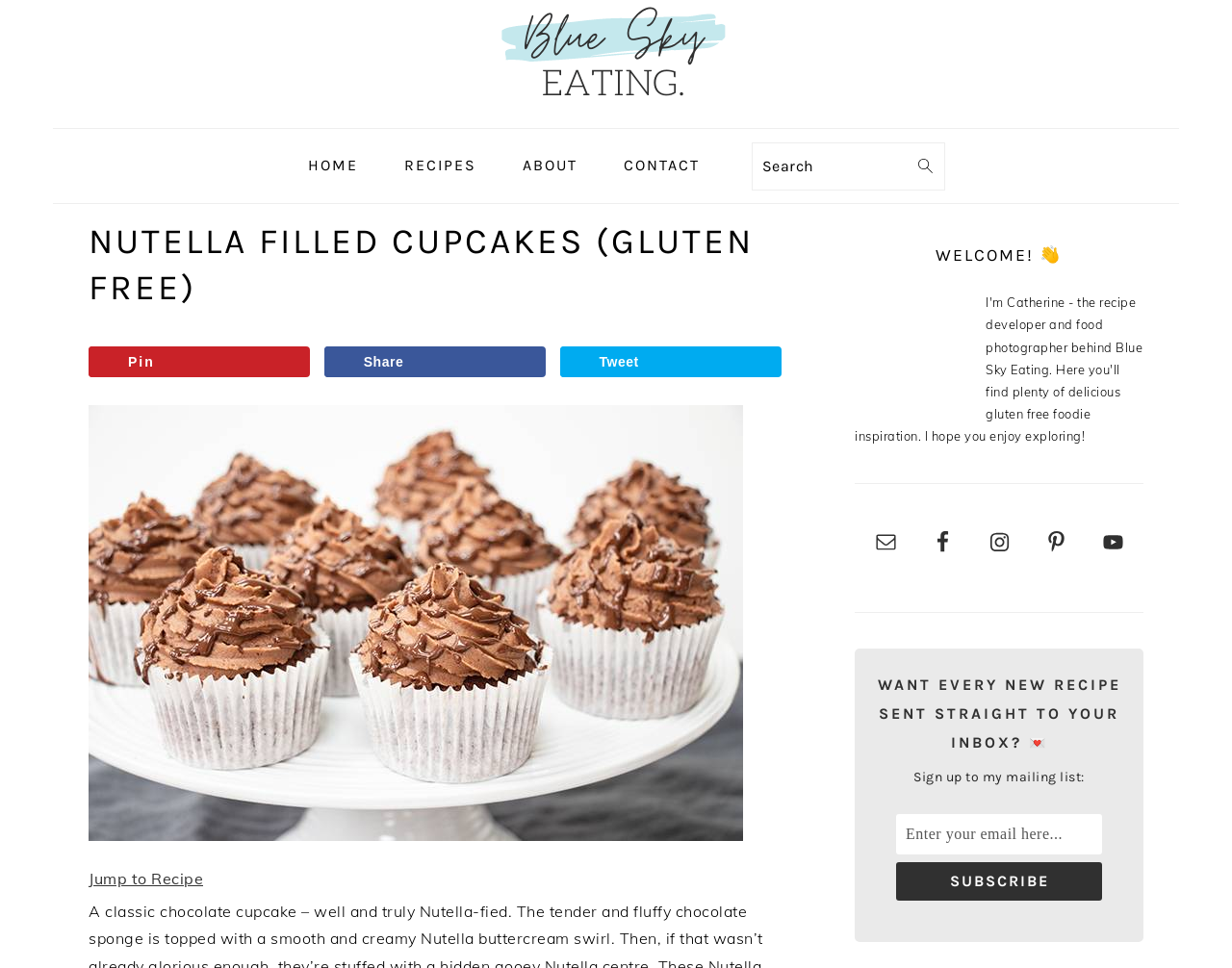Provide the bounding box coordinates in the format (top-left x, top-left y, bottom-right x, bottom-right y). All values are floating point numbers between 0 and 1. Determine the bounding box coordinate of the UI element described as: parent_node: Search name="s" placeholder="Search"

[0.618, 0.162, 0.758, 0.18]